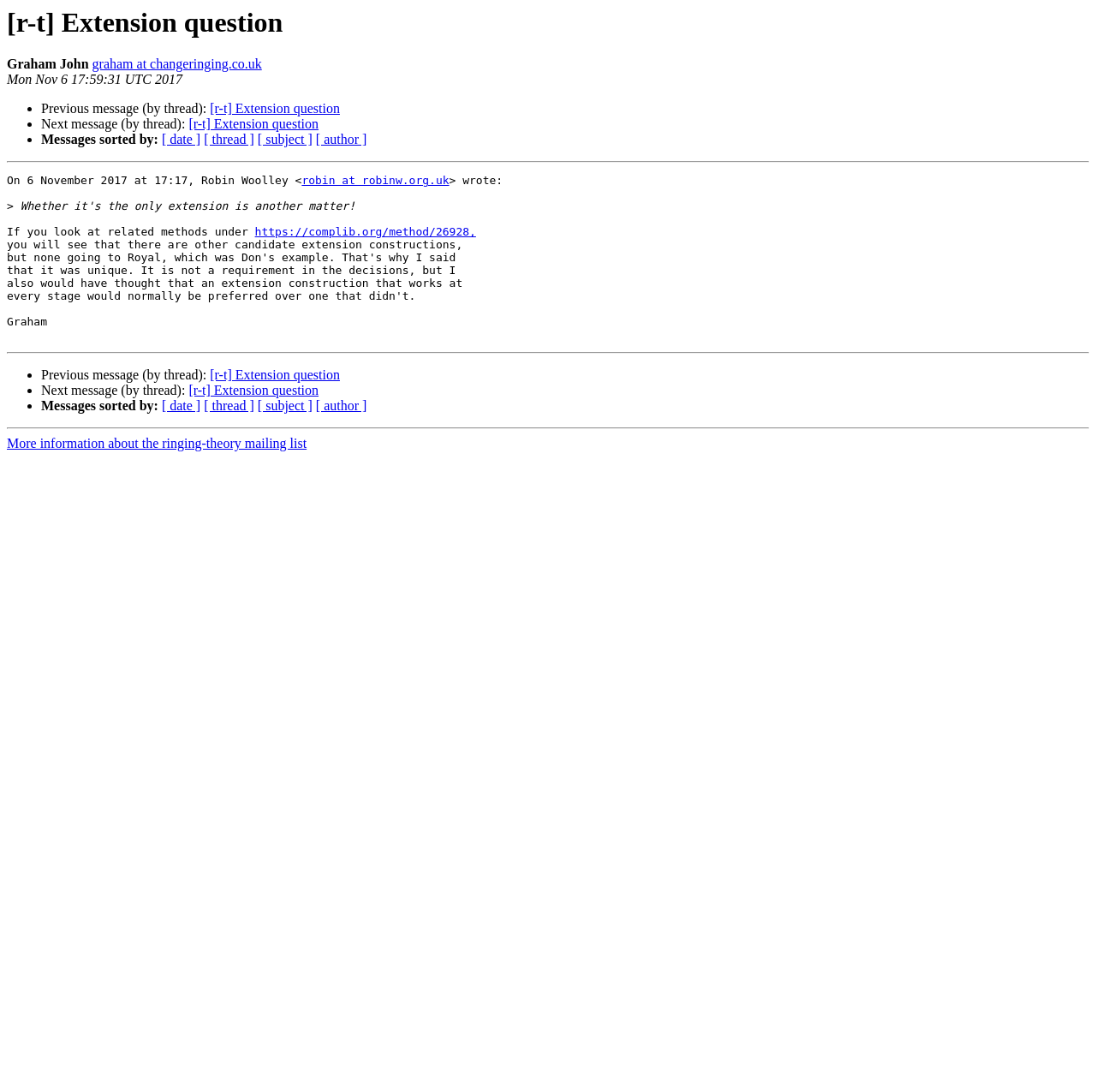Identify the bounding box for the UI element that is described as follows: "[ subject ]".

[0.235, 0.365, 0.285, 0.378]